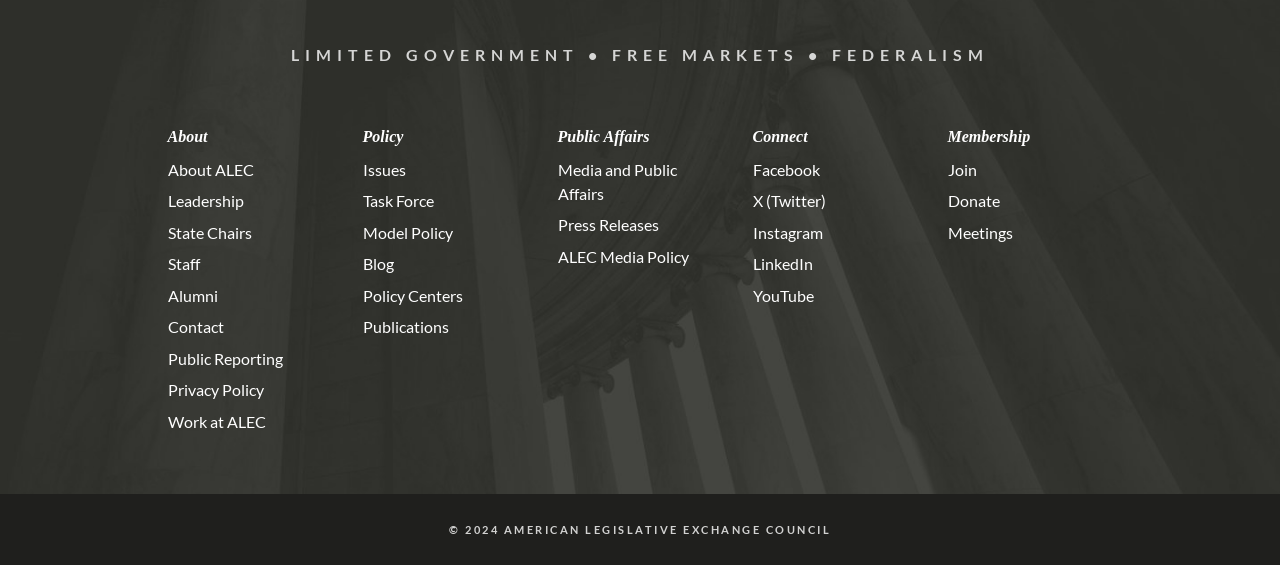Provide the bounding box coordinates of the HTML element this sentence describes: "Public Reporting".

[0.131, 0.617, 0.221, 0.651]